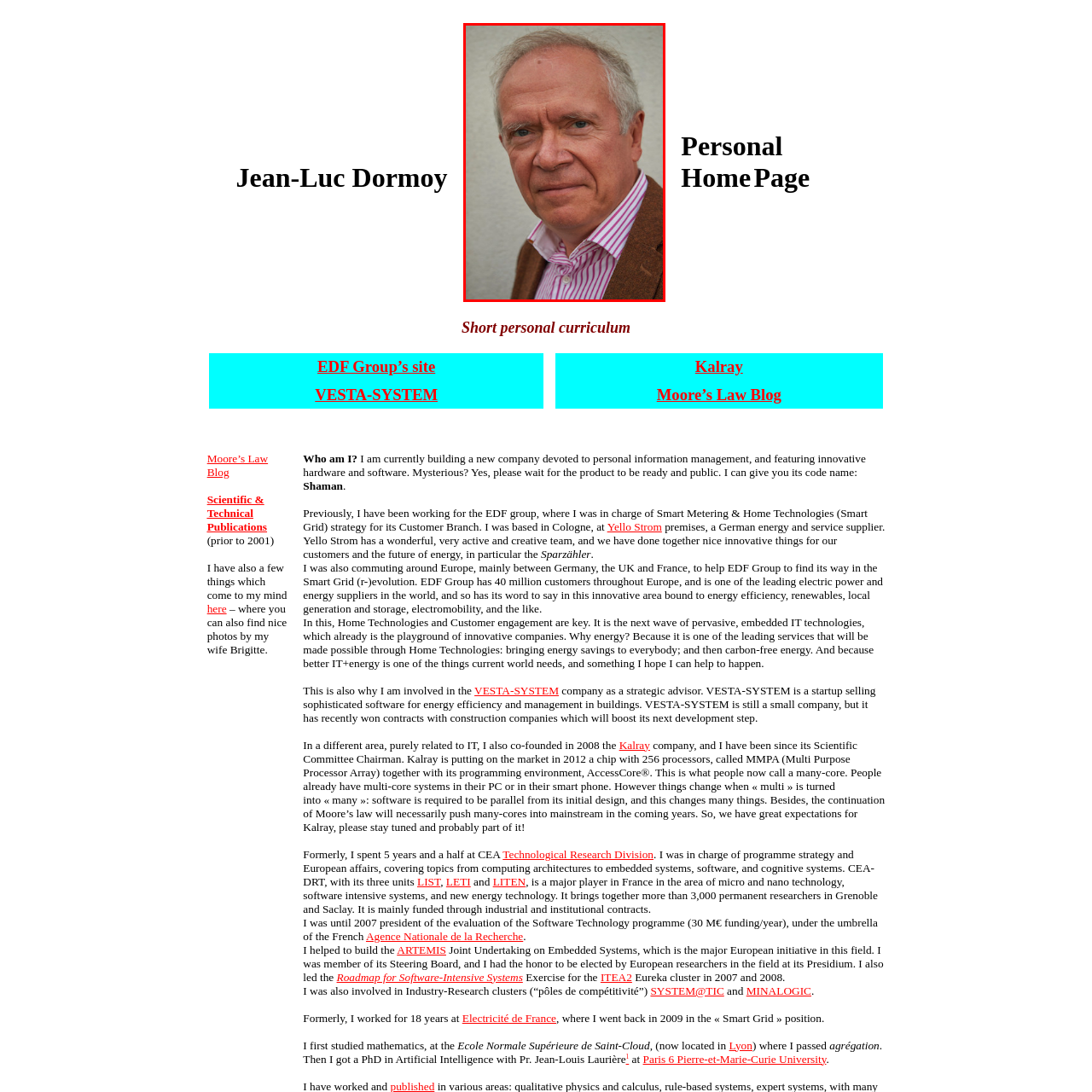What is the pattern of Jean-Luc Dormoy's shirt?
Please carefully analyze the image highlighted by the red bounding box and give a thorough response based on the visual information contained within that section.

The caption describes the shirt underneath the jacket as distinctively patterned pink and white, which provides the answer to this question.